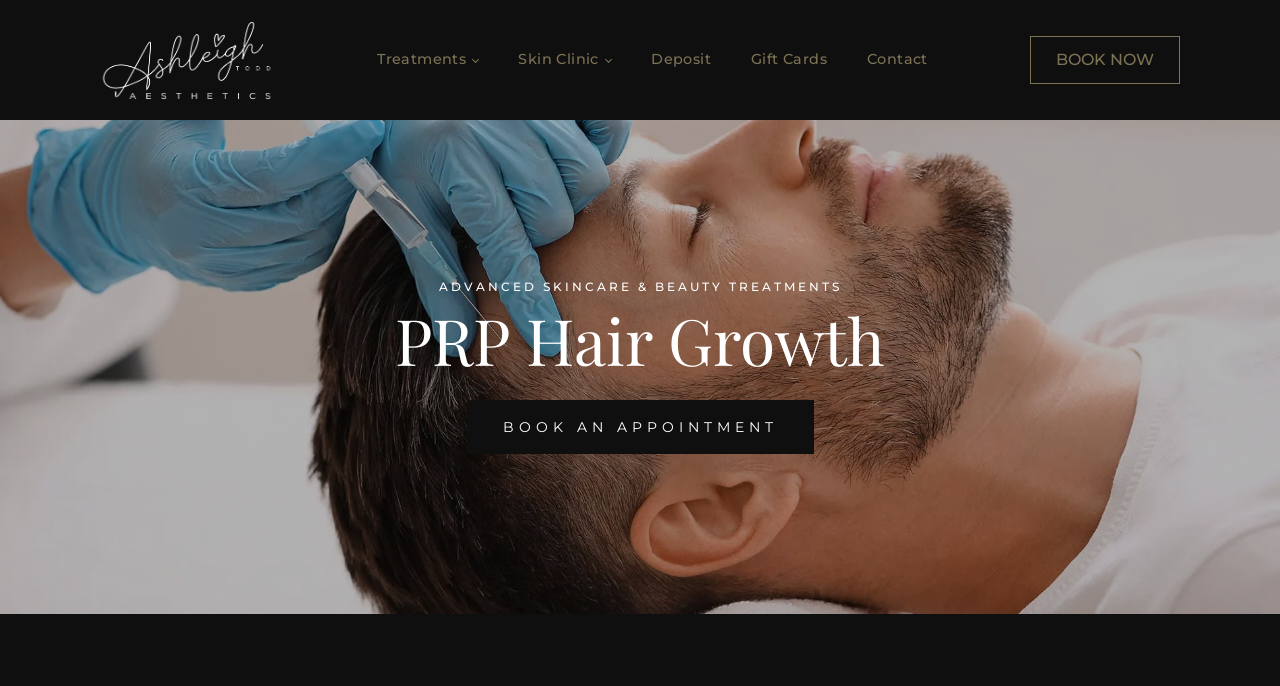Given the element description, predict the bounding box coordinates in the format (top-left x, top-left y, bottom-right x, bottom-right y), using floating point numbers between 0 and 1: Anti Wrinkle Injections

[0.0, 0.149, 0.344, 0.222]